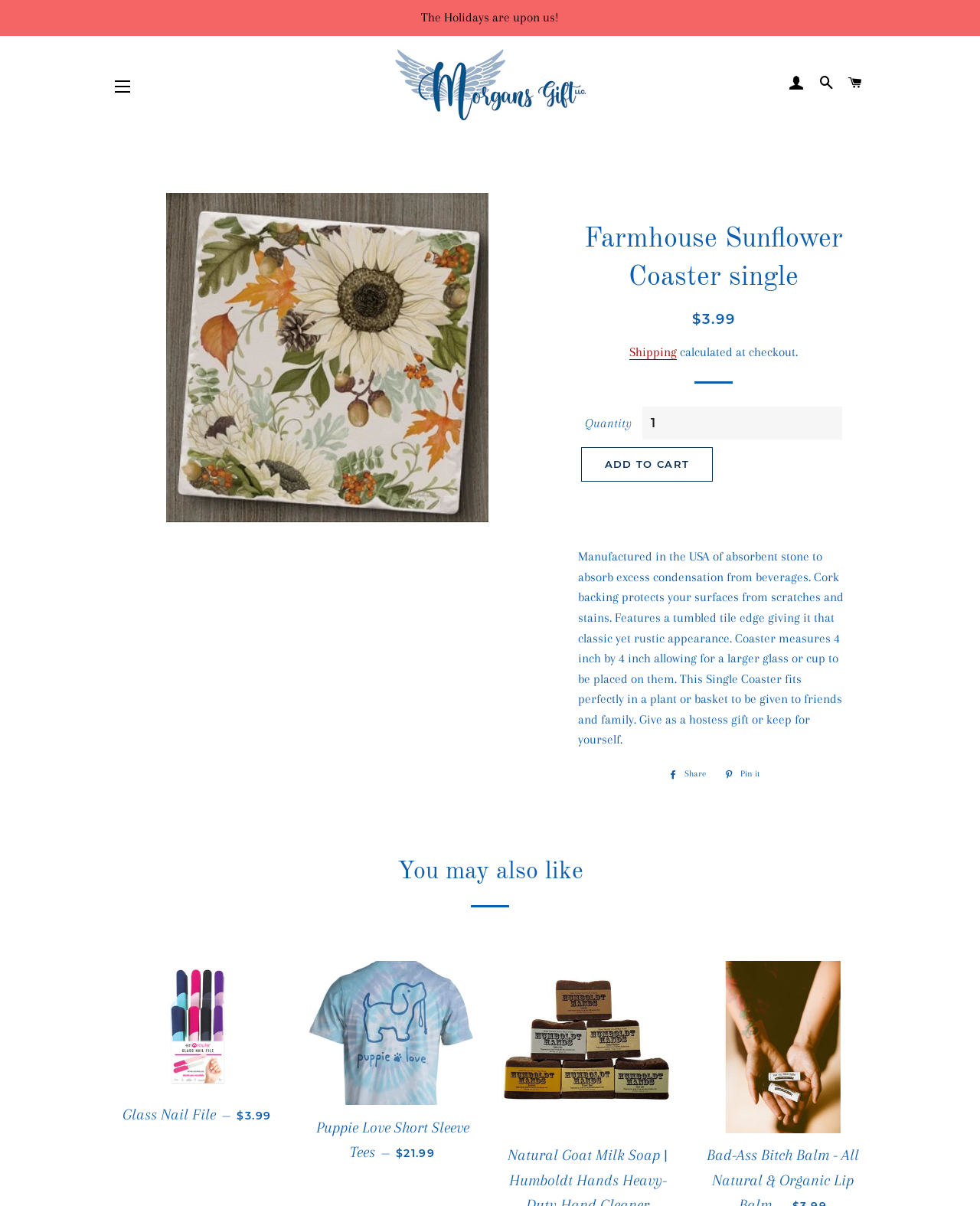What is the material of the coaster?
Give a single word or phrase as your answer by examining the image.

absorbent stone